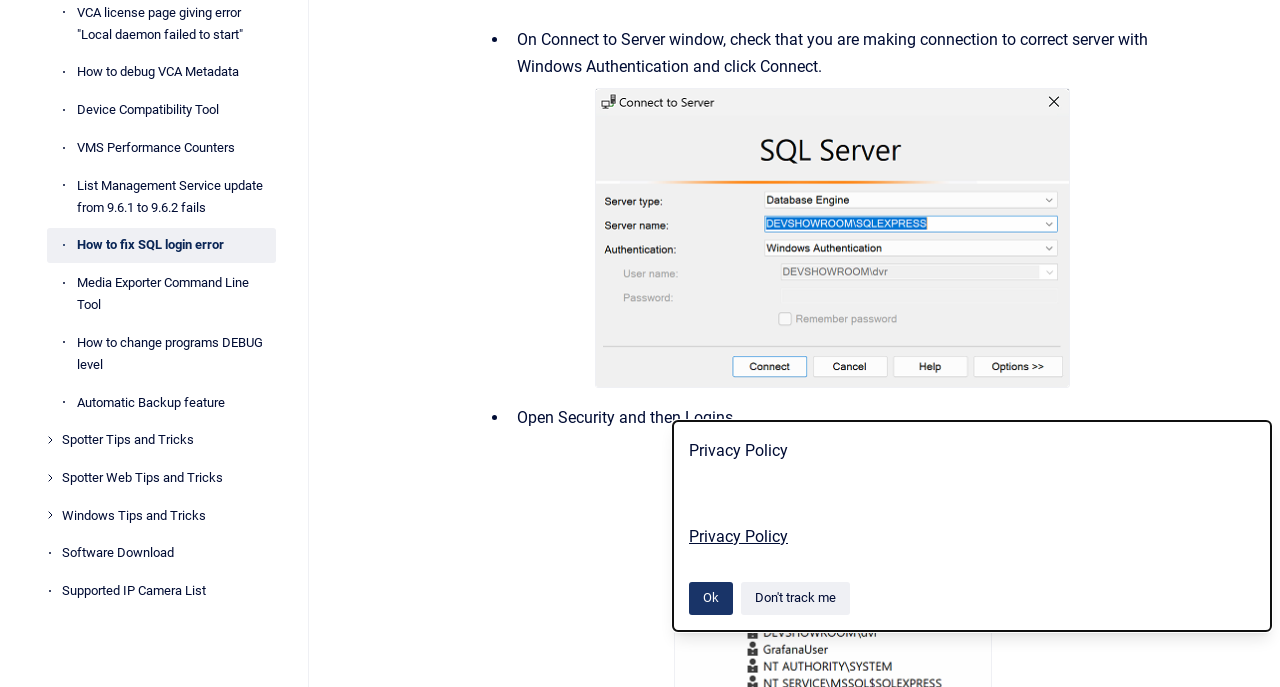From the webpage screenshot, predict the bounding box coordinates (top-left x, top-left y, bottom-right x, bottom-right y) for the UI element described here: Spotter Tips and Tricks

[0.048, 0.615, 0.216, 0.667]